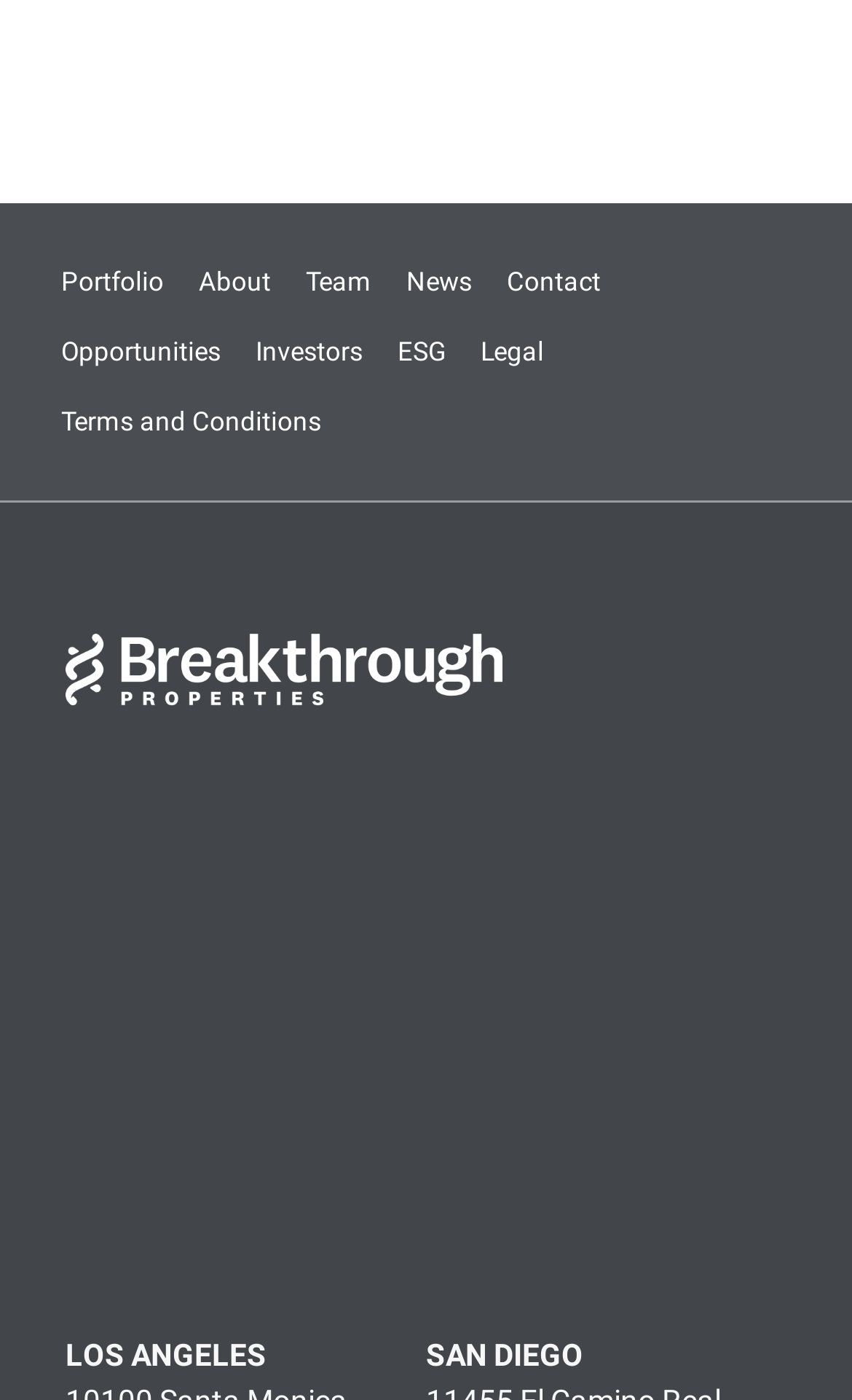How many links are in the top navigation bar?
Refer to the image and provide a concise answer in one word or phrase.

6